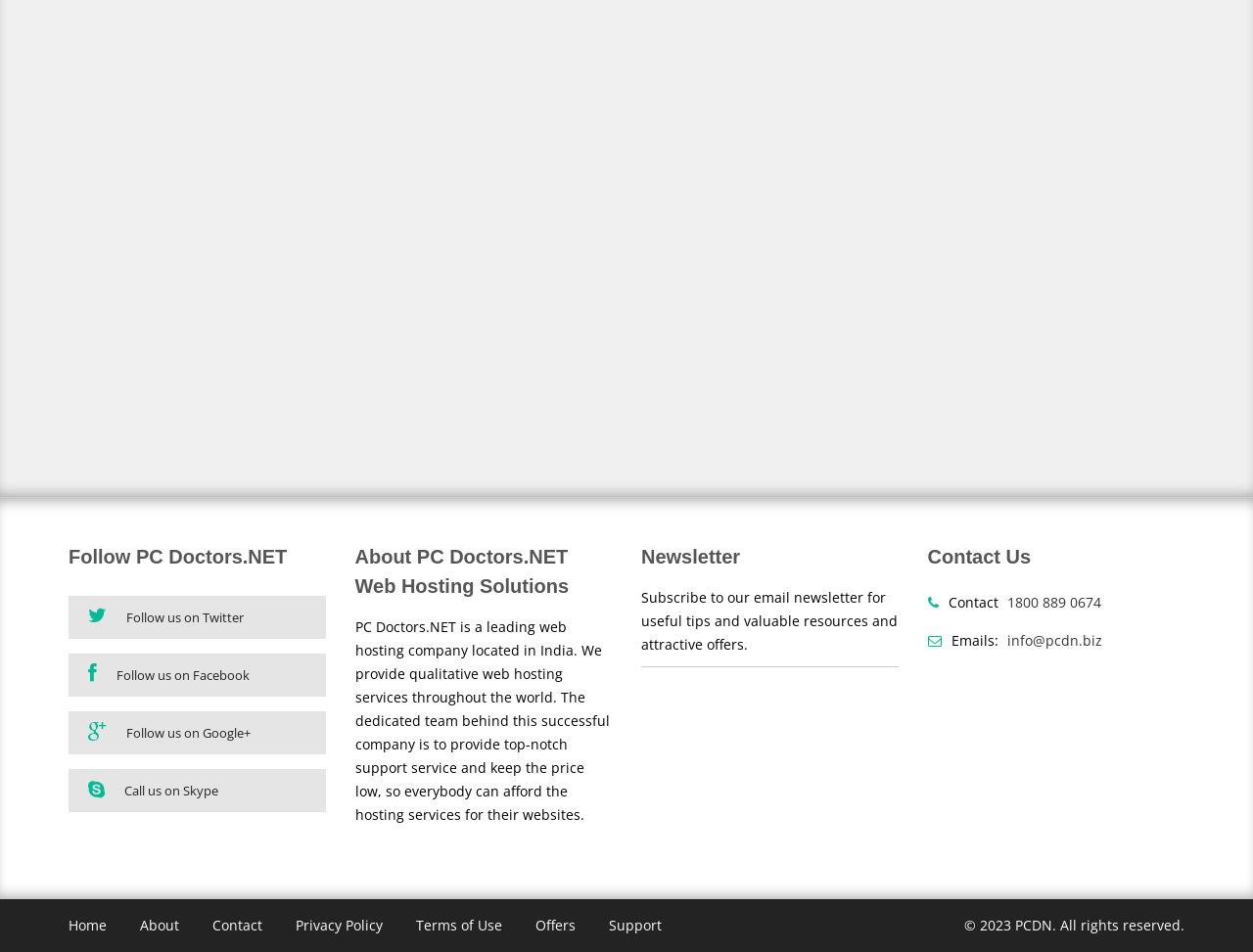Based on the element description: "Contact", identify the UI element and provide its bounding box coordinates. Use four float numbers between 0 and 1, [left, top, right, bottom].

[0.17, 0.962, 0.209, 0.981]